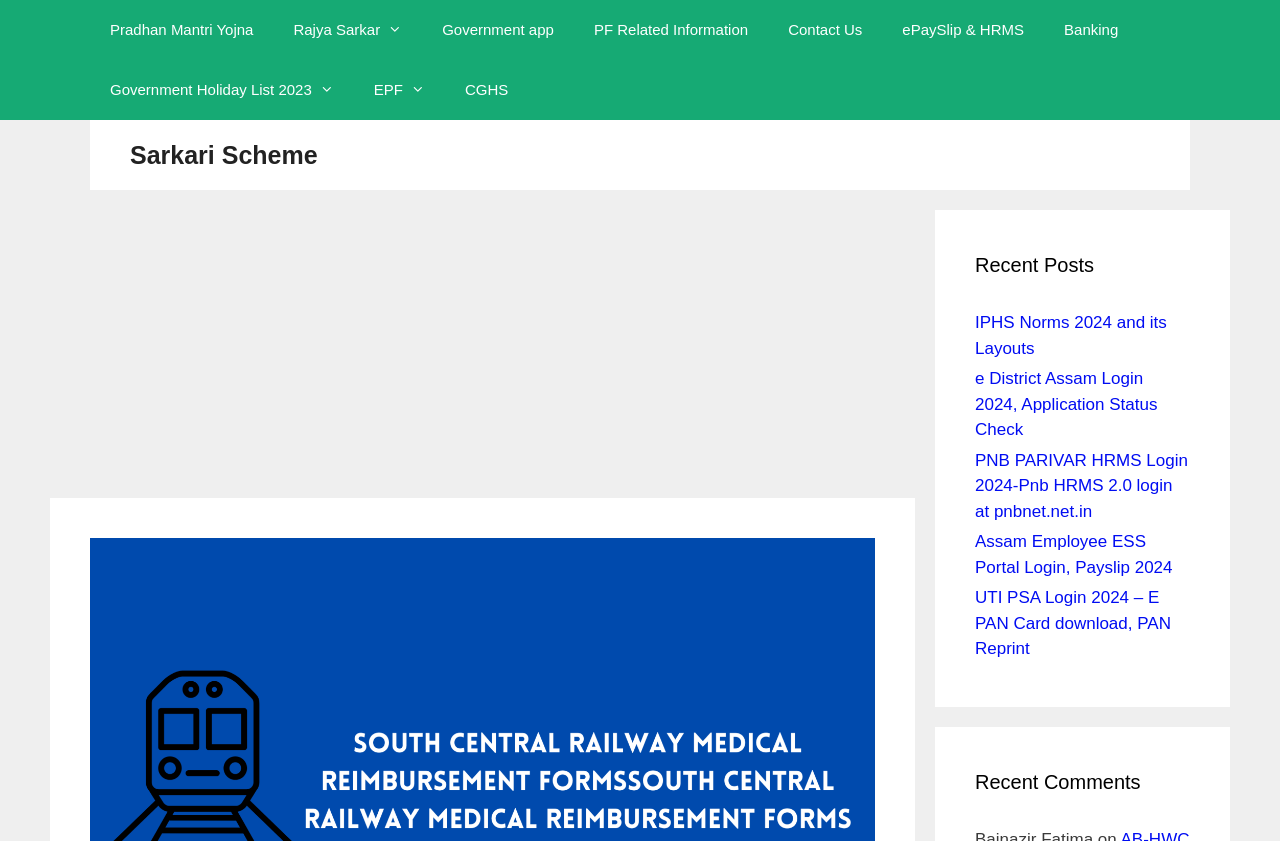Identify the bounding box coordinates of the area that should be clicked in order to complete the given instruction: "Explore ePaySlip & HRMS". The bounding box coordinates should be four float numbers between 0 and 1, i.e., [left, top, right, bottom].

[0.689, 0.0, 0.816, 0.071]